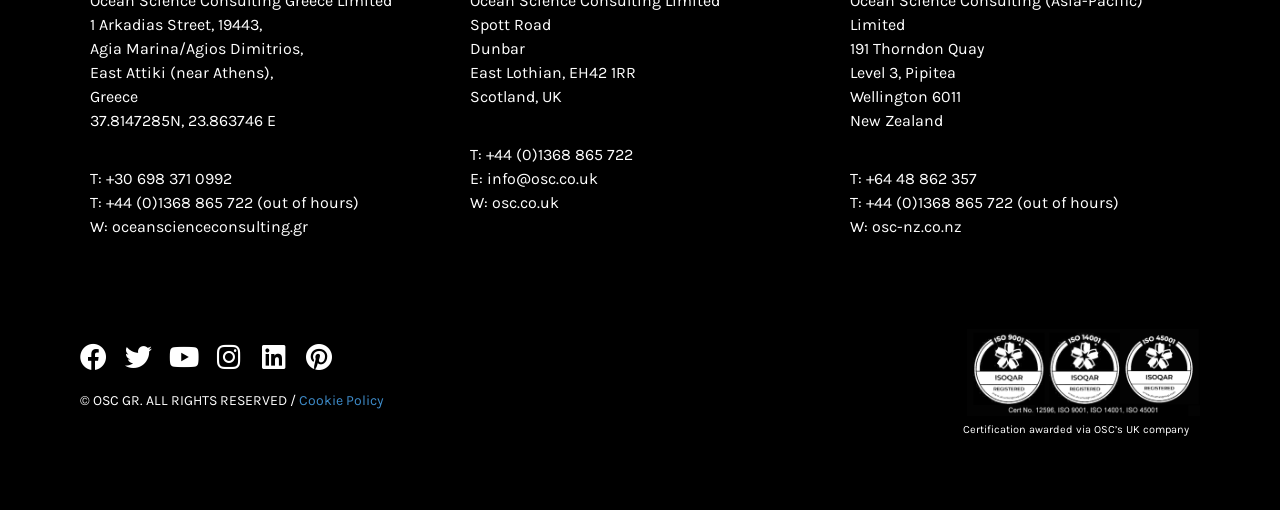Extract the bounding box coordinates for the UI element described as: "A Night for Networking".

None